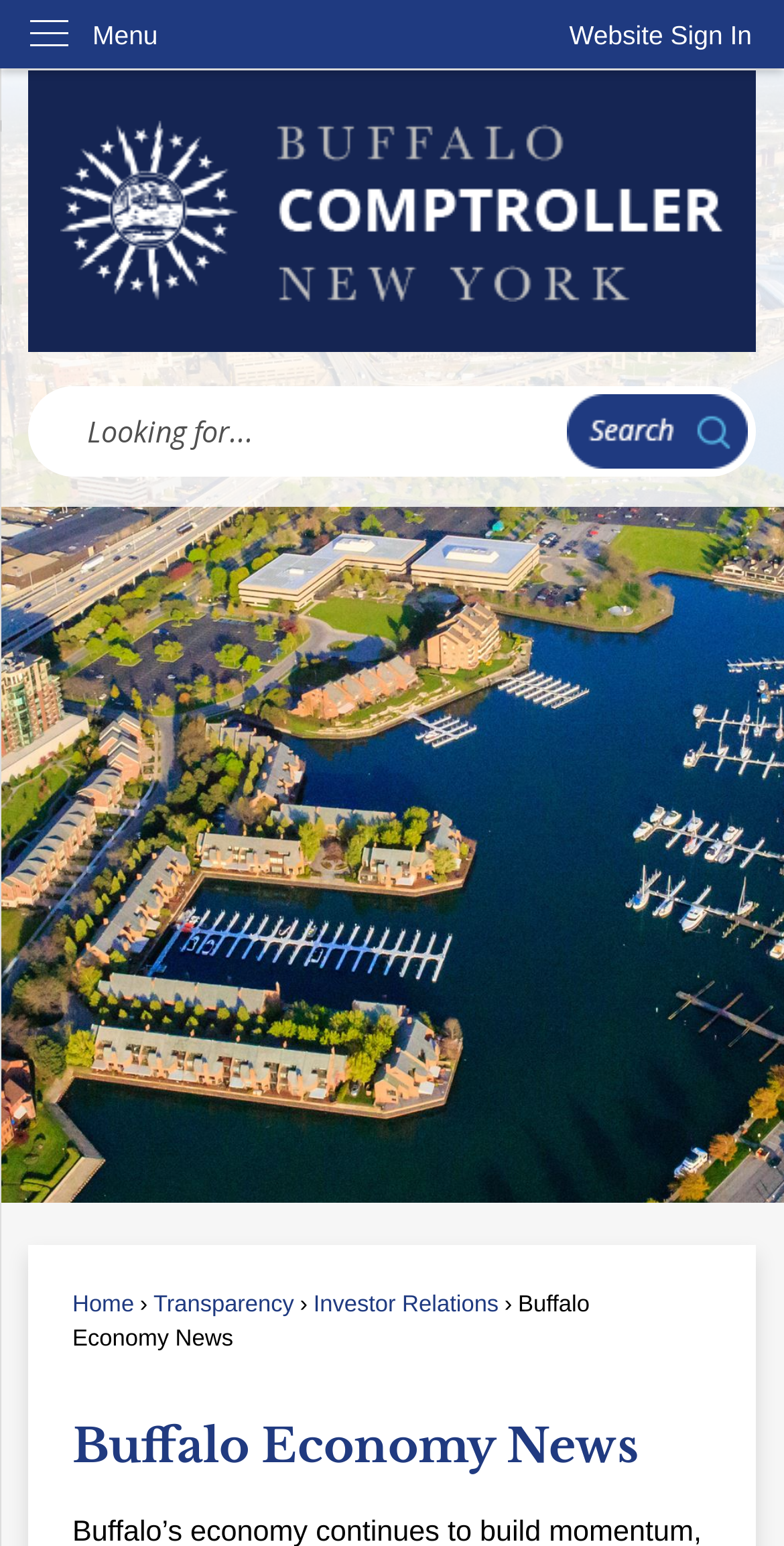Generate a comprehensive caption for the webpage you are viewing.

The webpage is about the Buffalo economy, with a focus on its growth and momentum. At the top left corner, there is a "Skip to Main Content" link, followed by a "Website Sign In" button at the top right corner. Below the sign-in button, there is a vertical menu with a "Menu" label. 

The main content area is divided into two sections. On the left side, there is a navigation menu with links to the "Home page", "Home", "Transparency", and "Investor Relations" sections. The "Home page" link is accompanied by an image. 

On the right side, there is a search region with a search textbox and a "Search" button, which also has an image. Above the search region, there is a complementary section that spans the entire width of the page. 

At the bottom of the page, there is a heading that reads "Buffalo Economy News", which is also repeated as a static text element above it. The overall layout suggests that the webpage is a news or information portal focused on the Buffalo economy.